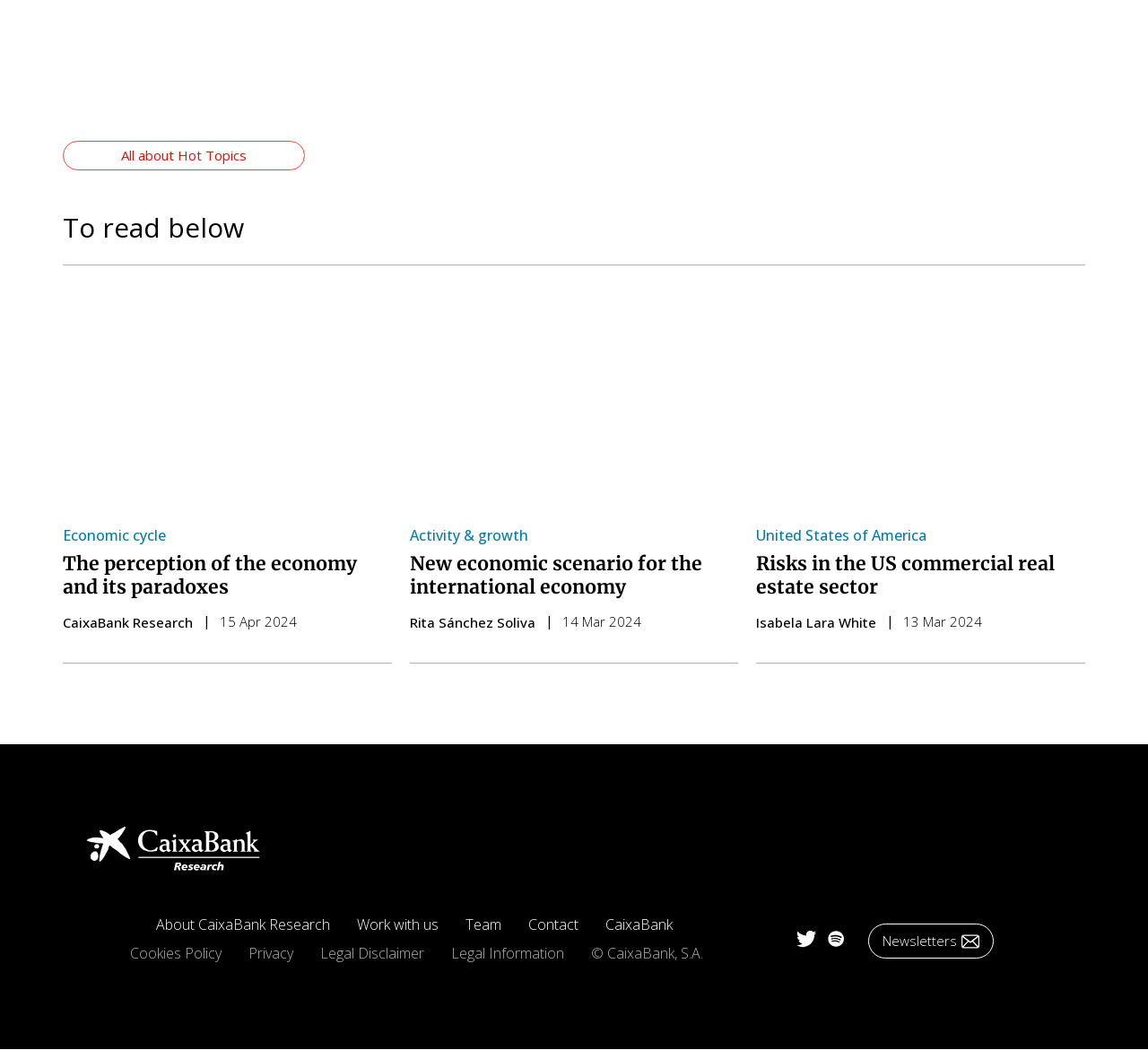Based on the element description: "parent_node: Newsletters title="Spotify Link"", identify the bounding box coordinates for this UI element. The coordinates must be four float numbers between 0 and 1, listed as [left, top, right, bottom].

[0.719, 0.884, 0.737, 0.908]